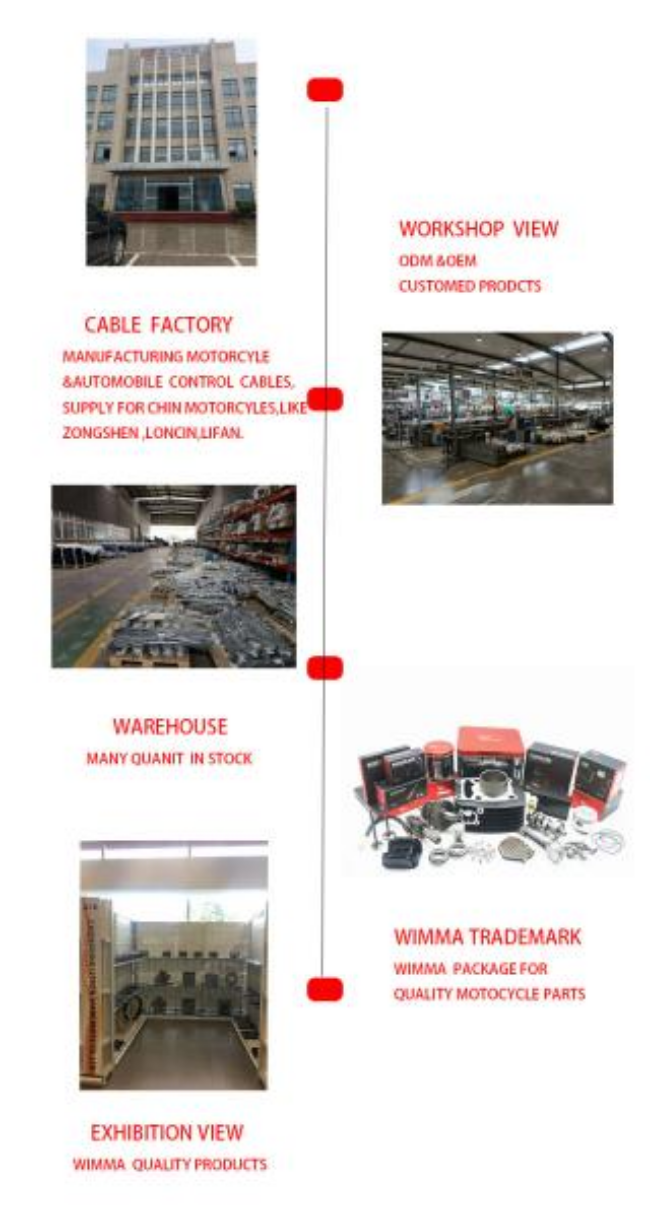Provide a one-word or short-phrase answer to the question:
What is emphasized in the Workshop View section?

Quality and efficiency